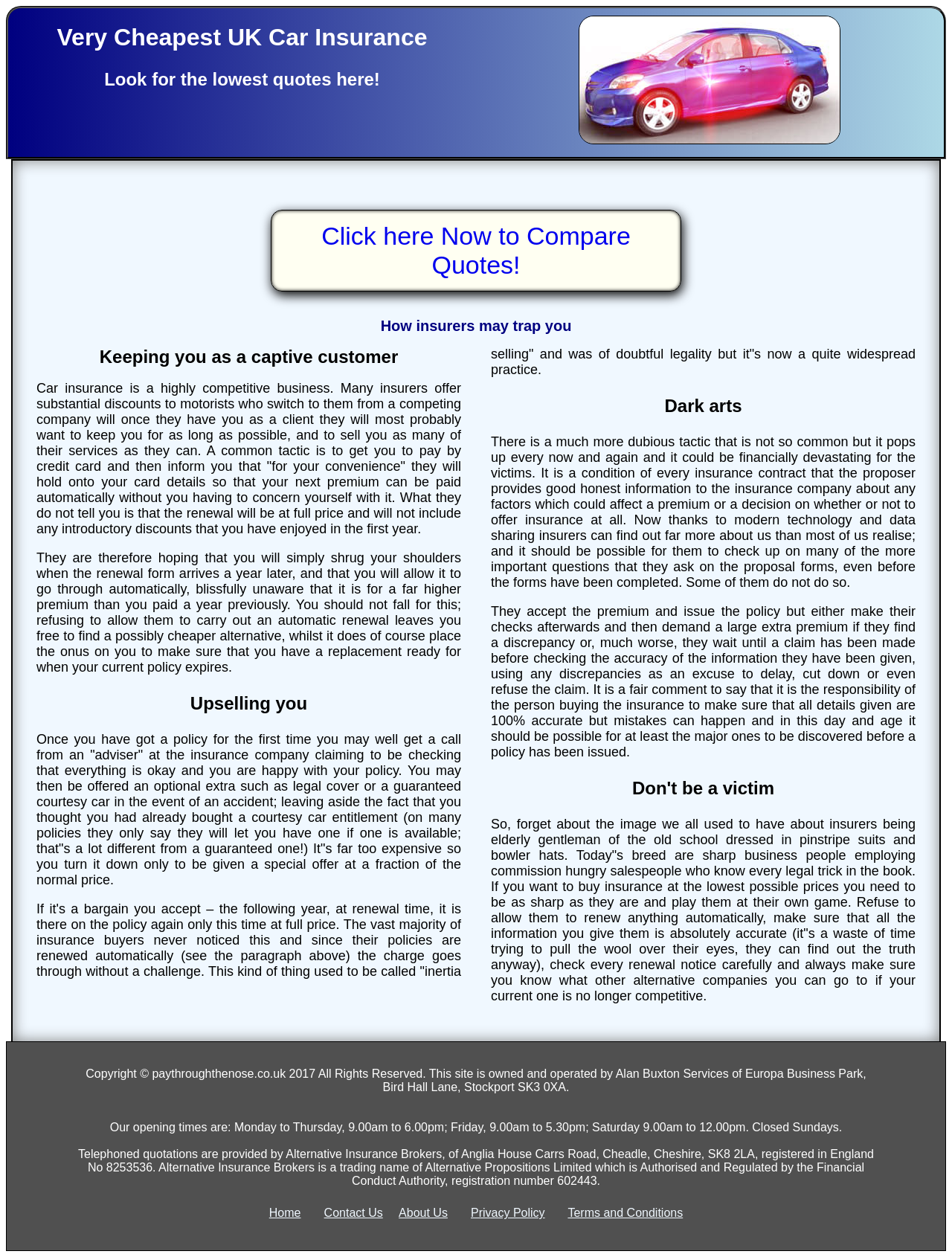Using floating point numbers between 0 and 1, provide the bounding box coordinates in the format (top-left x, top-left y, bottom-right x, bottom-right y). Locate the UI element described here: Terms and Conditions

[0.596, 0.96, 0.717, 0.97]